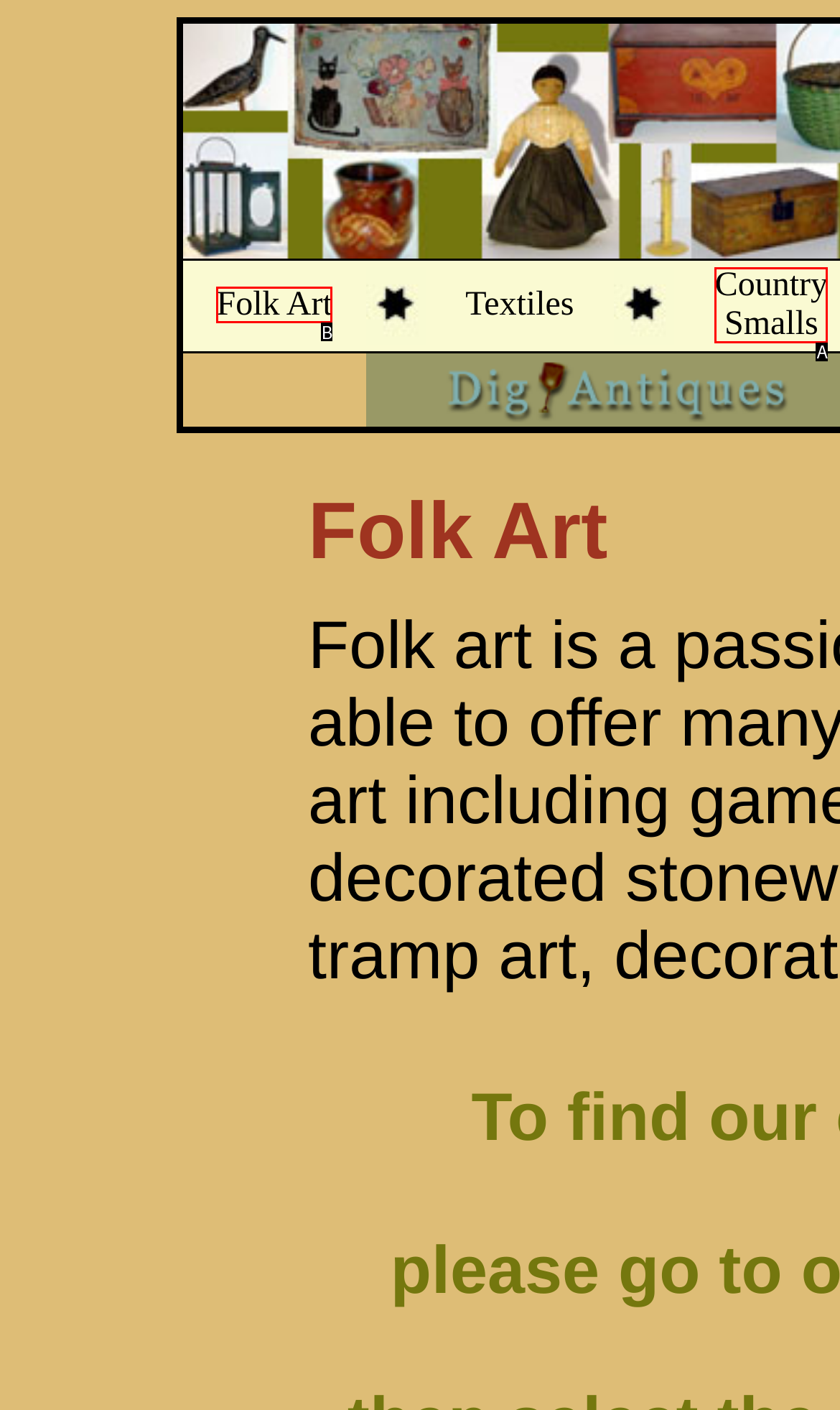Given the description: Folk Art, identify the corresponding option. Answer with the letter of the appropriate option directly.

B